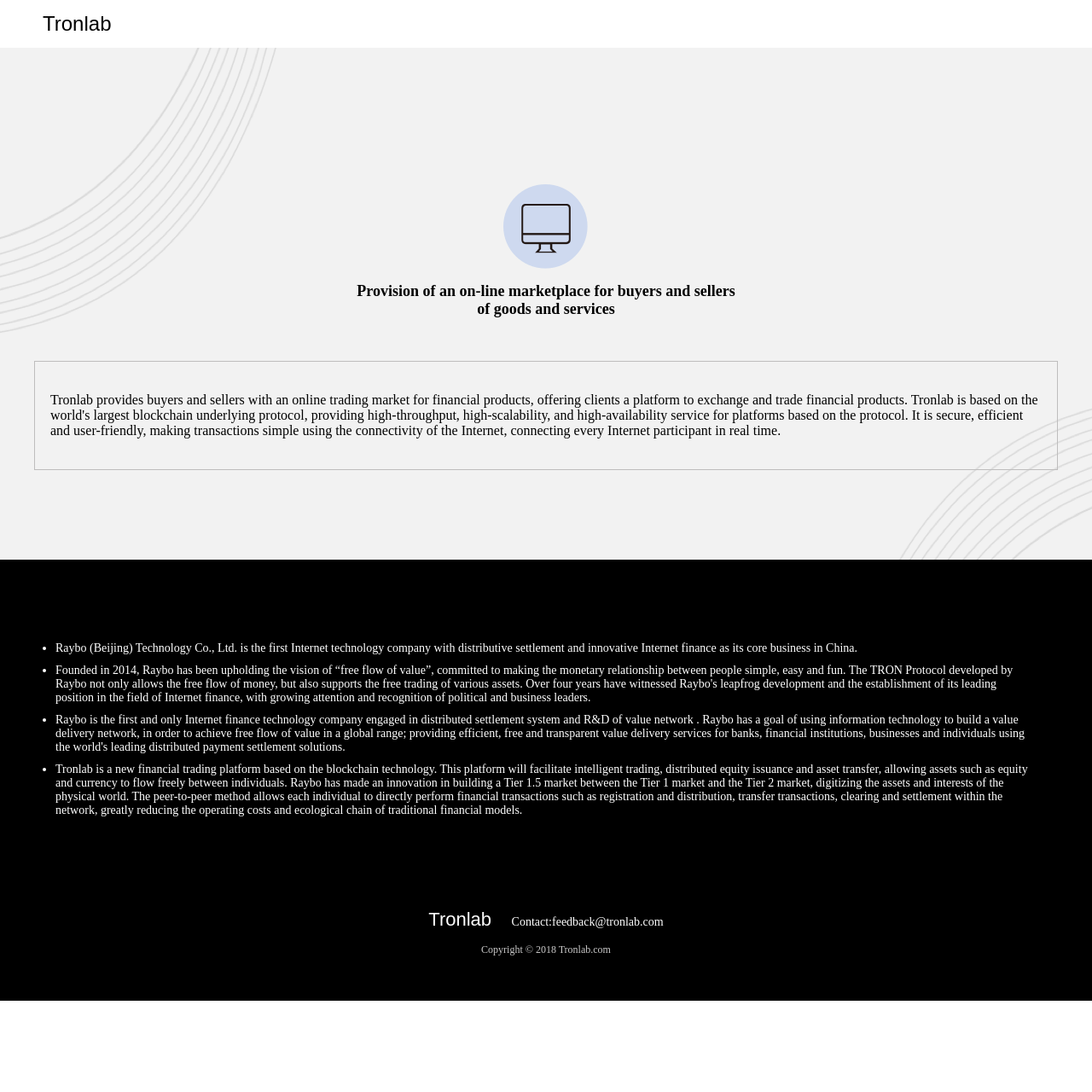Answer briefly with one word or phrase:
How can individuals perform financial transactions on Tronlab?

Peer-to-peer method